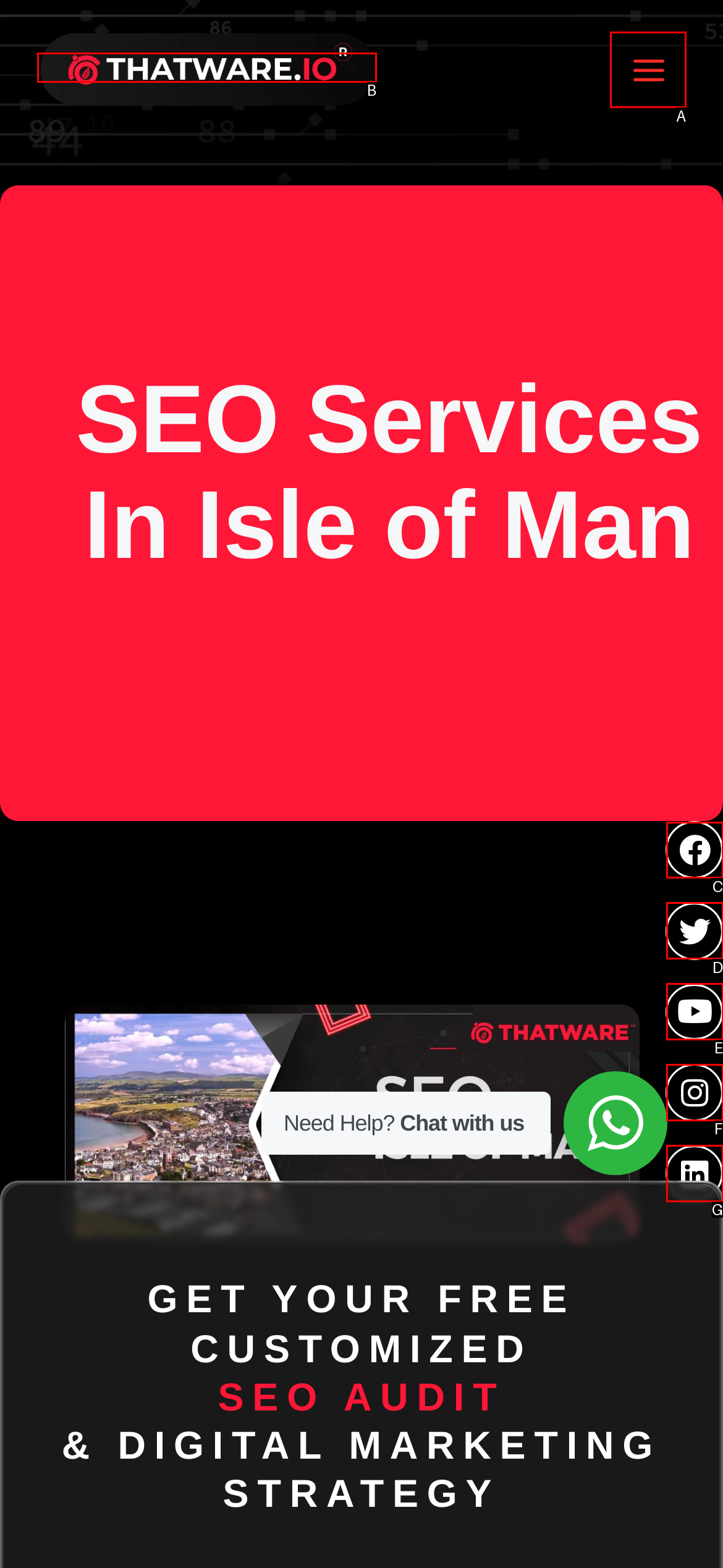Identify the HTML element that corresponds to the following description: Main Menu. Provide the letter of the correct option from the presented choices.

A